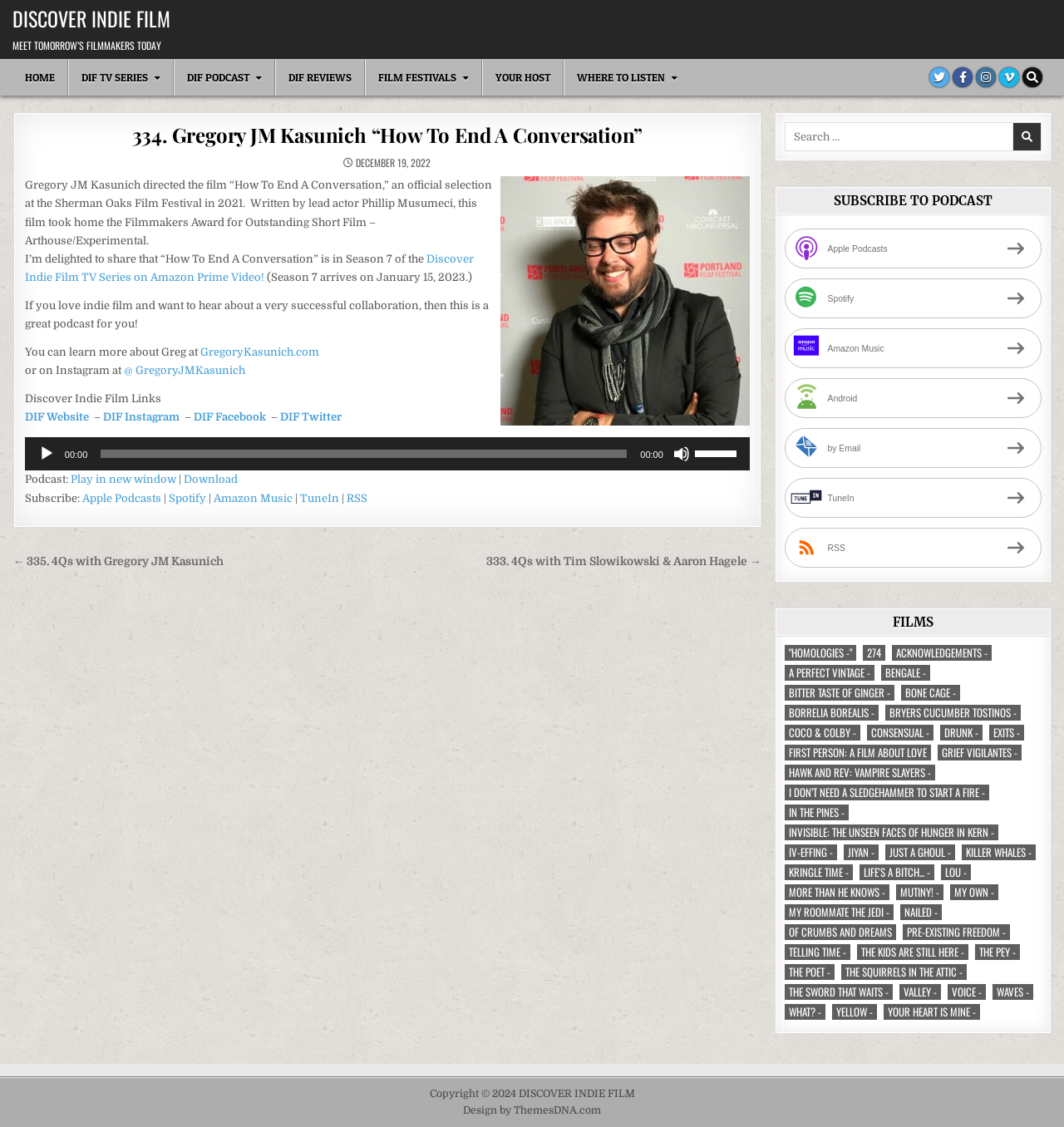Locate the bounding box coordinates of the element to click to perform the following action: 'Play the audio'. The coordinates should be given as four float values between 0 and 1, in the form of [left, top, right, bottom].

[0.036, 0.395, 0.051, 0.41]